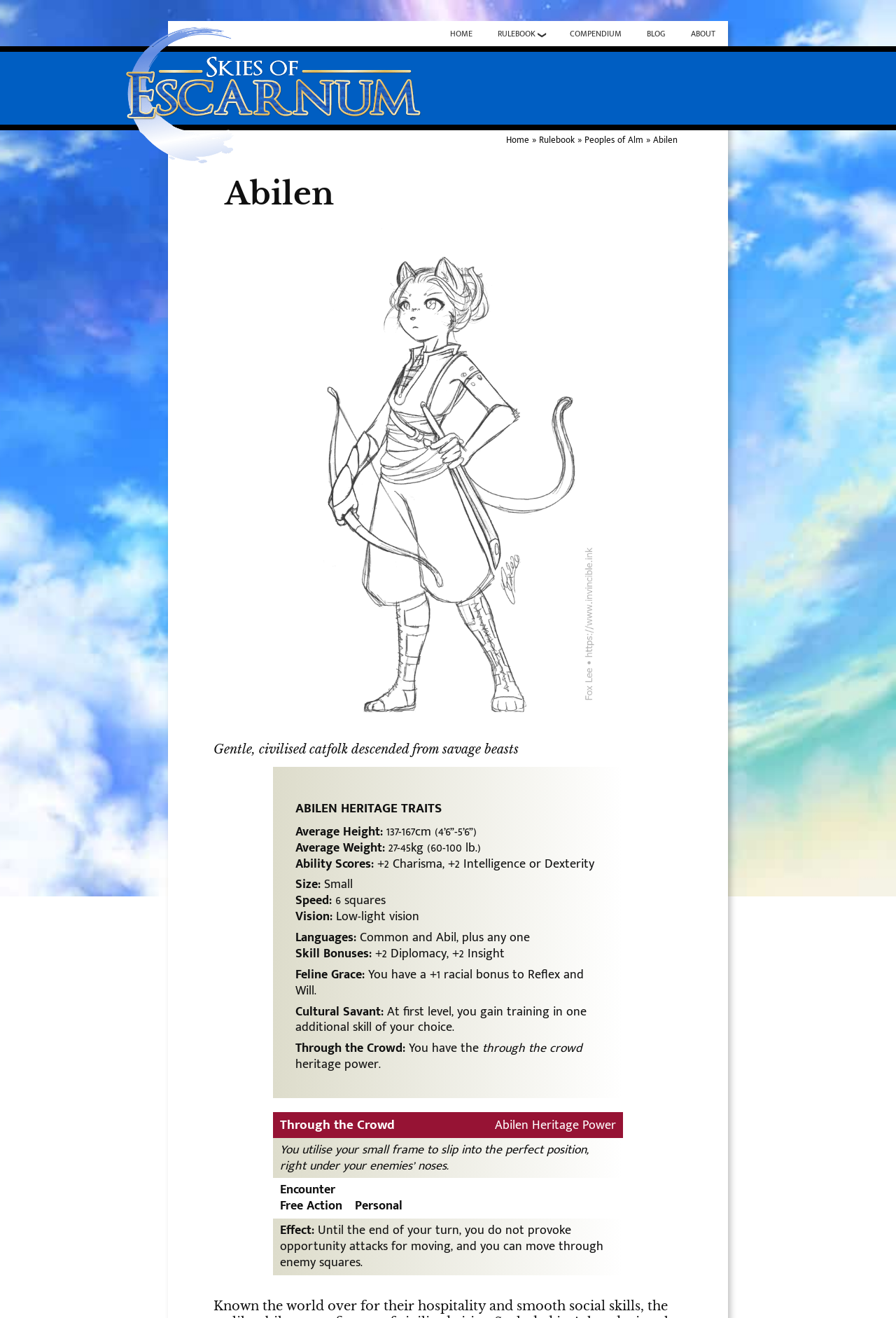Return the bounding box coordinates of the UI element that corresponds to this description: "Rulebook". The coordinates must be given as four float numbers in the range of 0 and 1, [left, top, right, bottom].

[0.542, 0.016, 0.622, 0.035]